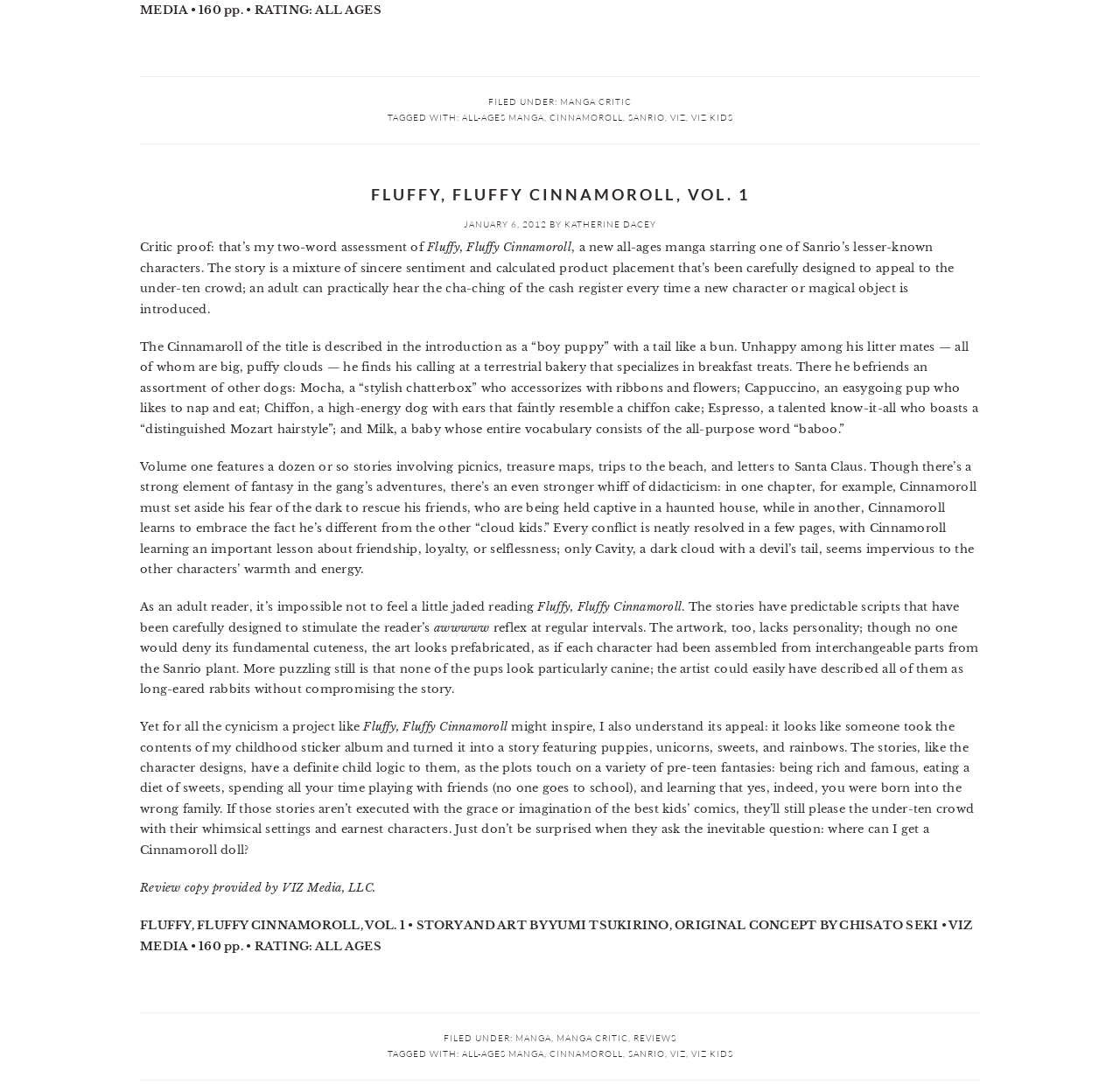Determine the bounding box coordinates for the element that should be clicked to follow this instruction: "Click on the link to VIZ KIDS". The coordinates should be given as four float numbers between 0 and 1, in the format [left, top, right, bottom].

[0.617, 0.103, 0.654, 0.114]